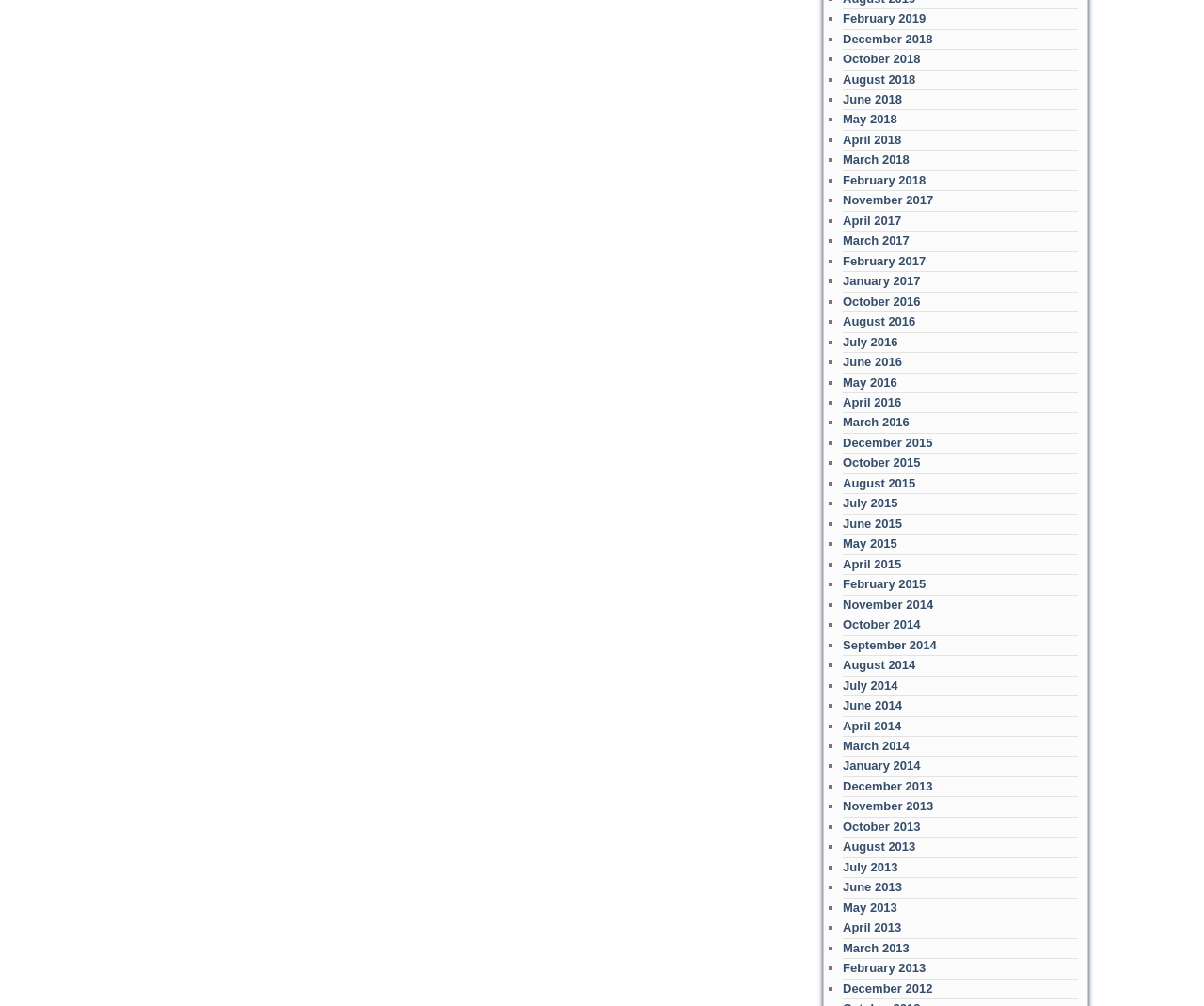Provide the bounding box coordinates of the area you need to click to execute the following instruction: "Open December 2013".

[0.7, 0.774, 0.775, 0.789]